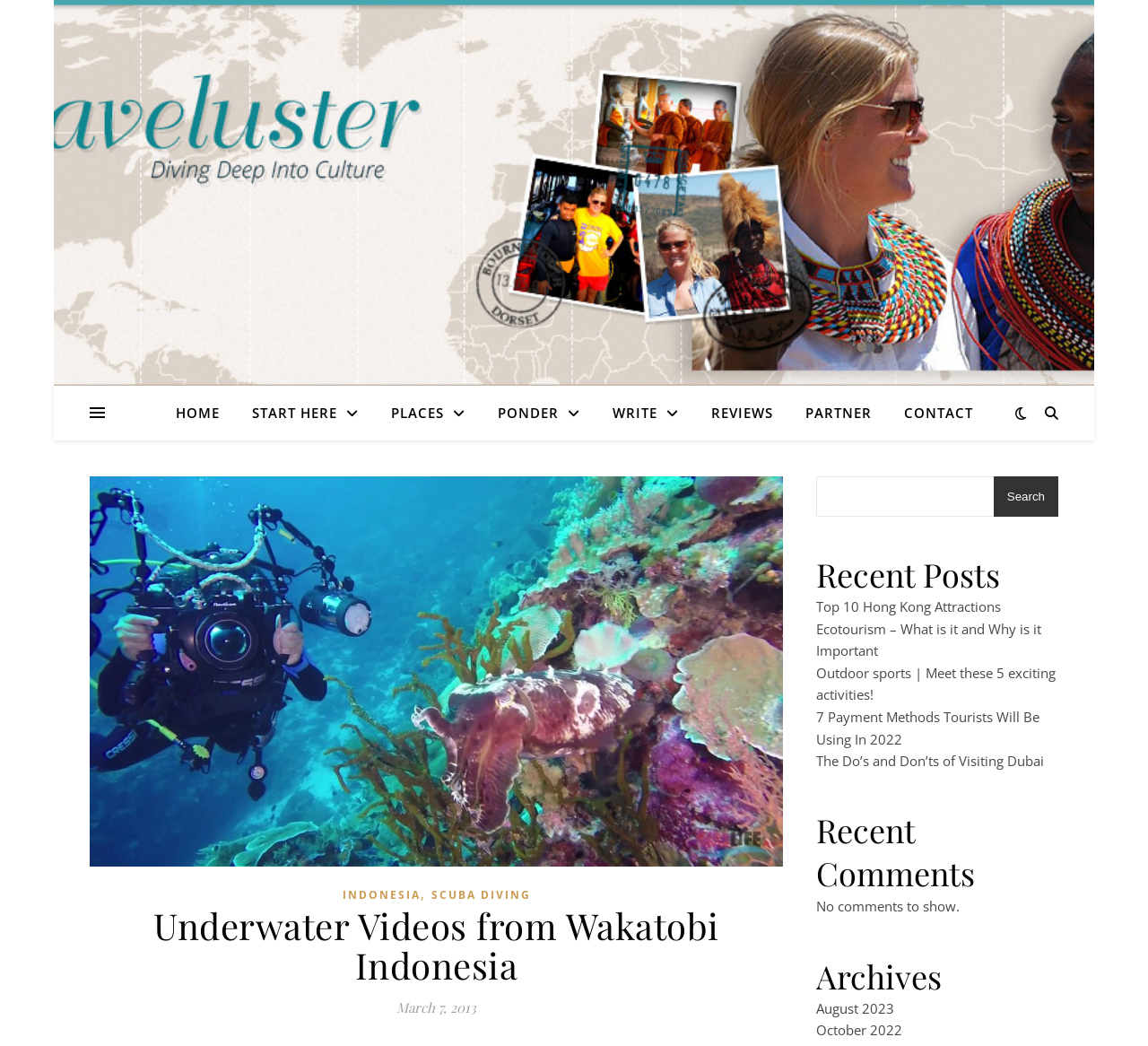Using the description: "News & exhibitions", determine the UI element's bounding box coordinates. Ensure the coordinates are in the format of four float numbers between 0 and 1, i.e., [left, top, right, bottom].

None